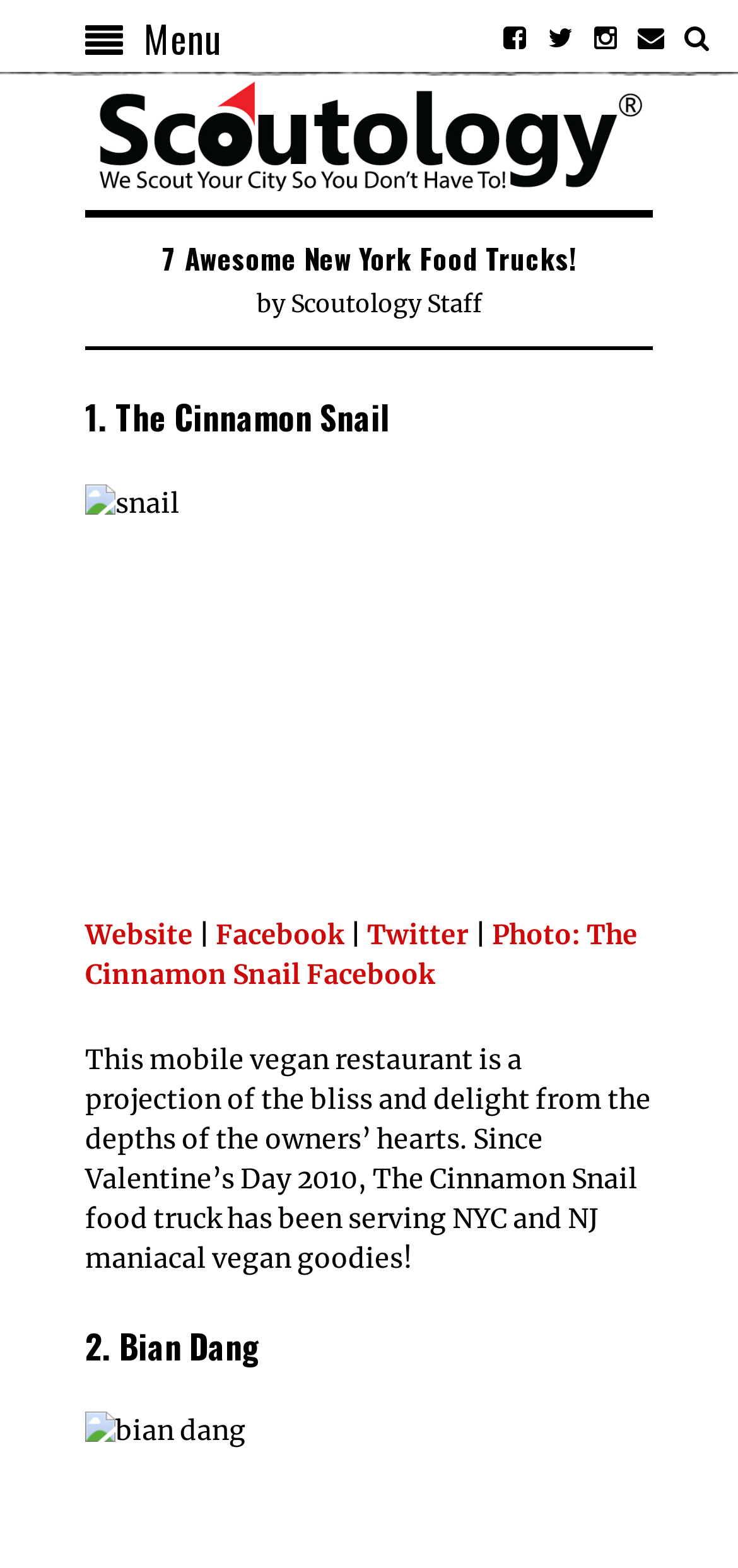Explain in detail what is displayed on the webpage.

The webpage is about 7 awesome New York food trucks, as indicated by the title "7 Awesome New York Food Trucks! - Scoutology". At the top left, there is a menu button labeled "Menu". On the top right, there are four social media links represented by icons. Below the social media links, there is a logo of Scoutology, which is an image with a link to the logo. 

Next to the logo, there is a header section that contains the title "7 Awesome New York Food Trucks!" and a byline "by Scoutology Staff". 

The main content of the webpage is a list of food trucks, with each item having a heading, an image, and some links to the food truck's website, Facebook, and Twitter. The first food truck listed is "The Cinnamon Snail", which has an image, a description of the food truck, and links to its website, Facebook, and Twitter. The description of "The Cinnamon Snail" is a paragraph of text that summarizes the food truck's concept and offerings. 

Below "The Cinnamon Snail" section, there is another section for the second food truck, "Bian Dang", which has a similar layout and content as the first one.